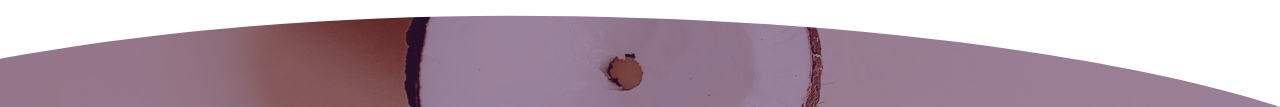Please answer the following question using a single word or phrase: 
What is the central circular feature in the image?

Hole or indentation